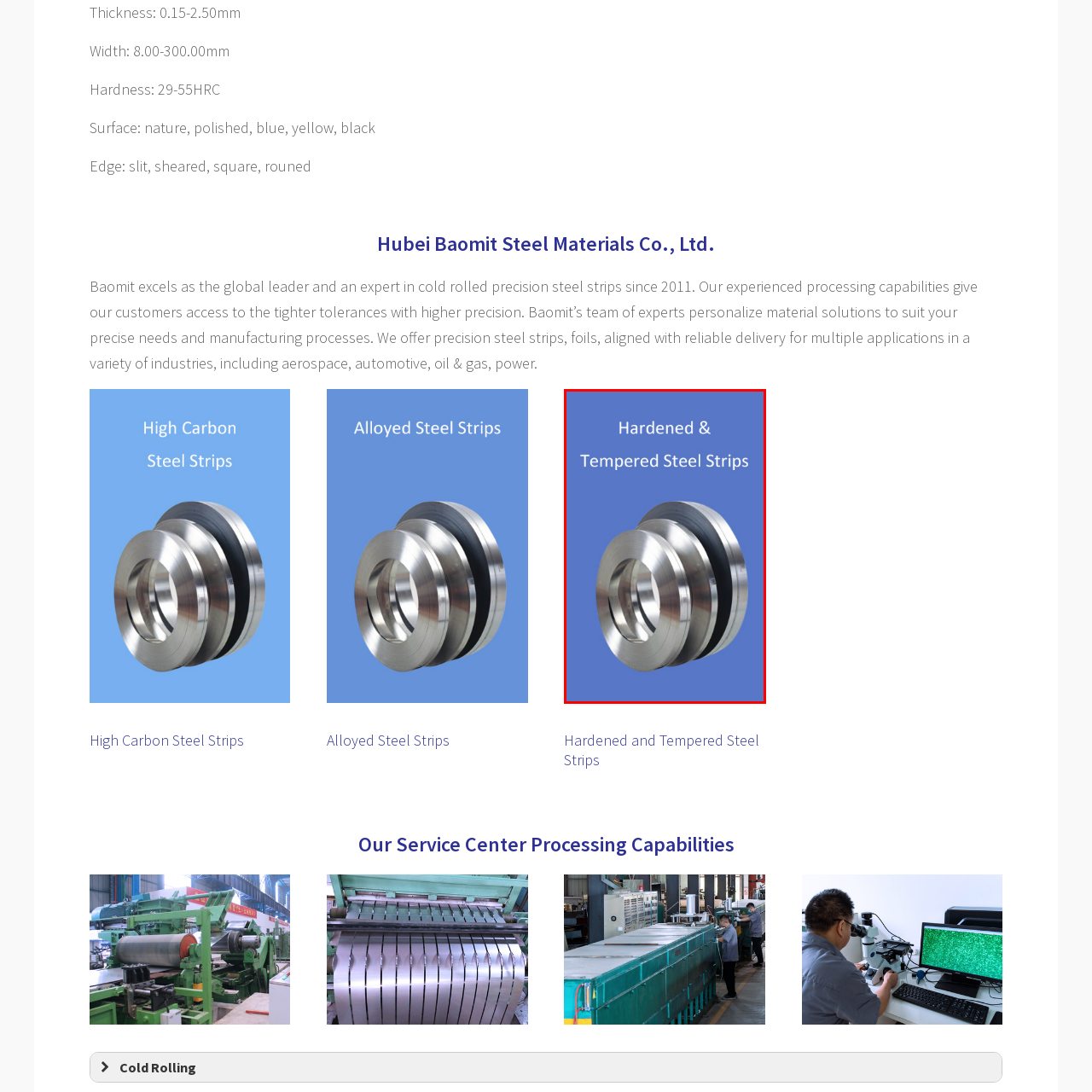Concentrate on the image highlighted by the red boundary and deliver a detailed answer to the following question, using the information from the image:
What industries use the steel strips manufactured by Hubei Baomit Steel Materials Co., Ltd.?

The caption states that the company's products cater to a range of applications across various industries, including aerospace and automotive sectors, indicating that these industries use the steel strips manufactured by Hubei Baomit Steel Materials Co., Ltd.